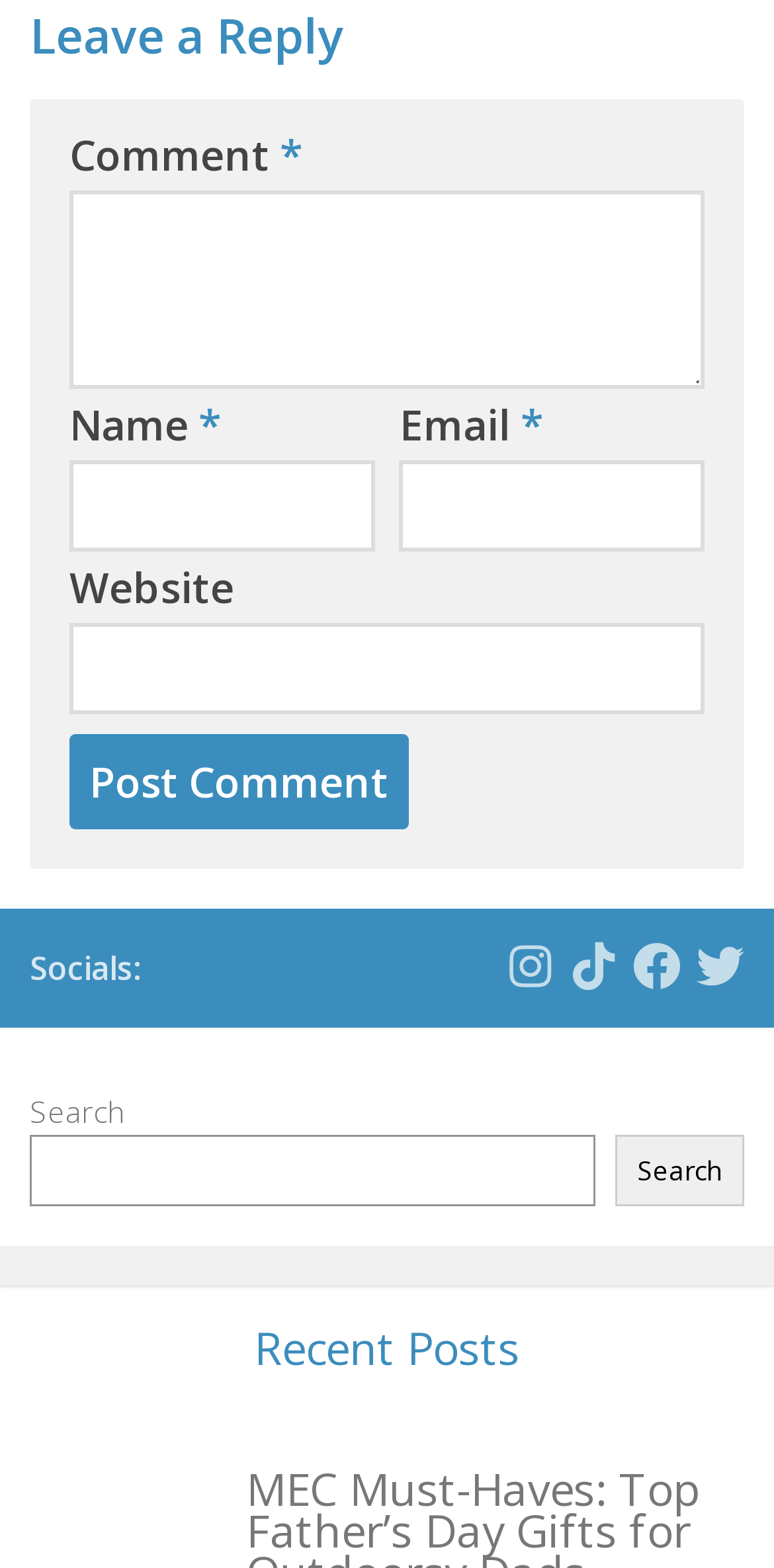Refer to the image and provide an in-depth answer to the question: 
What is the purpose of the search box?

The search box is located near the bottom of the page and has a label 'Search'. Its position and label suggest that it is used to search for content within the website.